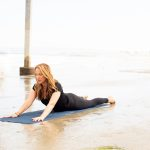What is the woman's upper body doing in the pose?
Refer to the image and give a detailed answer to the query.

According to the caption, the woman is 'gently stretching her upper body' while keeping her hips grounded, which is a characteristic of the Cobra Pose in Yin Yoga.